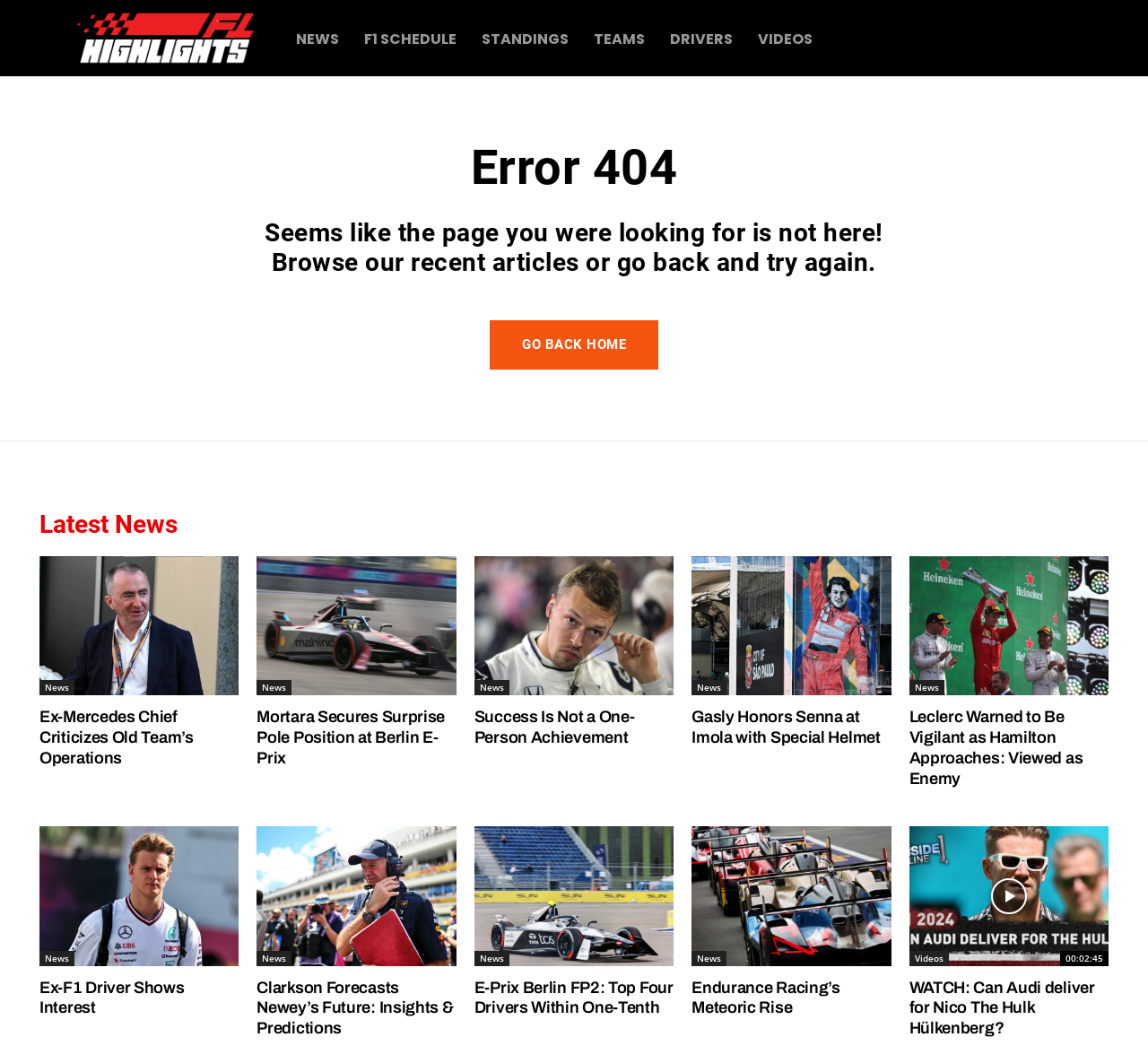Kindly determine the bounding box coordinates of the area that needs to be clicked to fulfill this instruction: "Browse the latest news".

[0.034, 0.49, 0.966, 0.518]